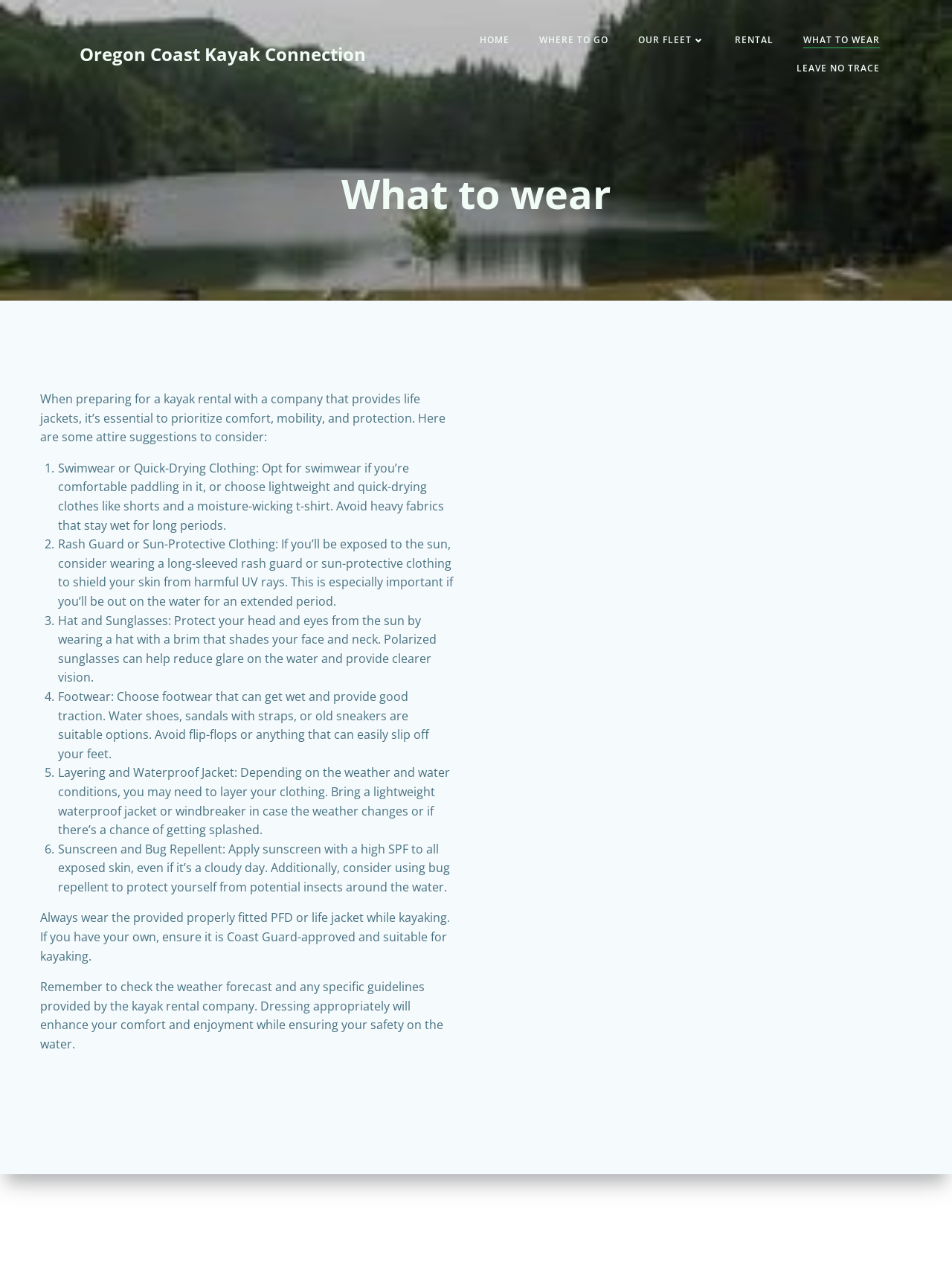Please find the bounding box for the UI element described by: "Oregon Coast Kayak Connection".

[0.083, 0.032, 0.384, 0.054]